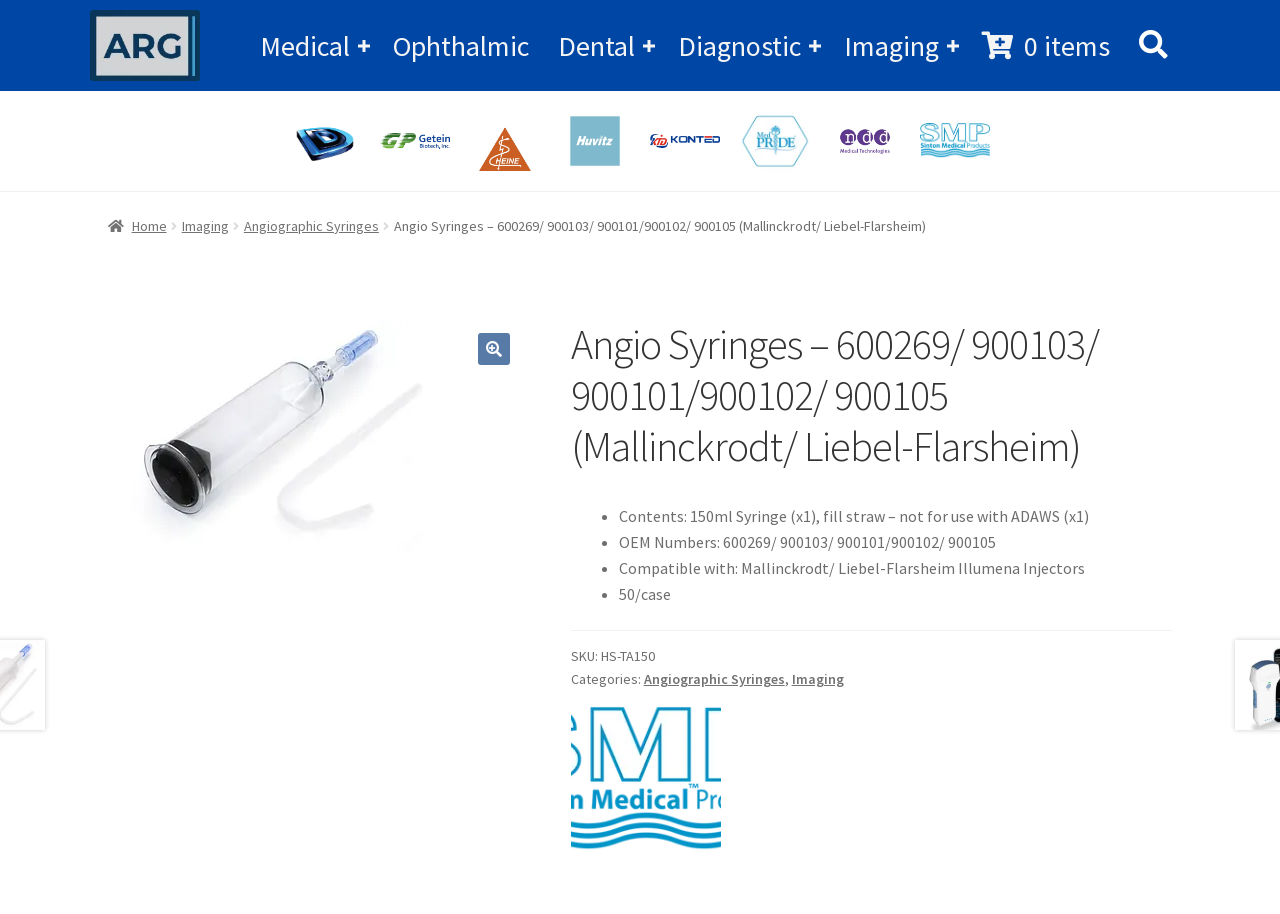Locate the bounding box for the described UI element: "Angiographic Syringes". Ensure the coordinates are four float numbers between 0 and 1, formatted as [left, top, right, bottom].

[0.19, 0.237, 0.296, 0.257]